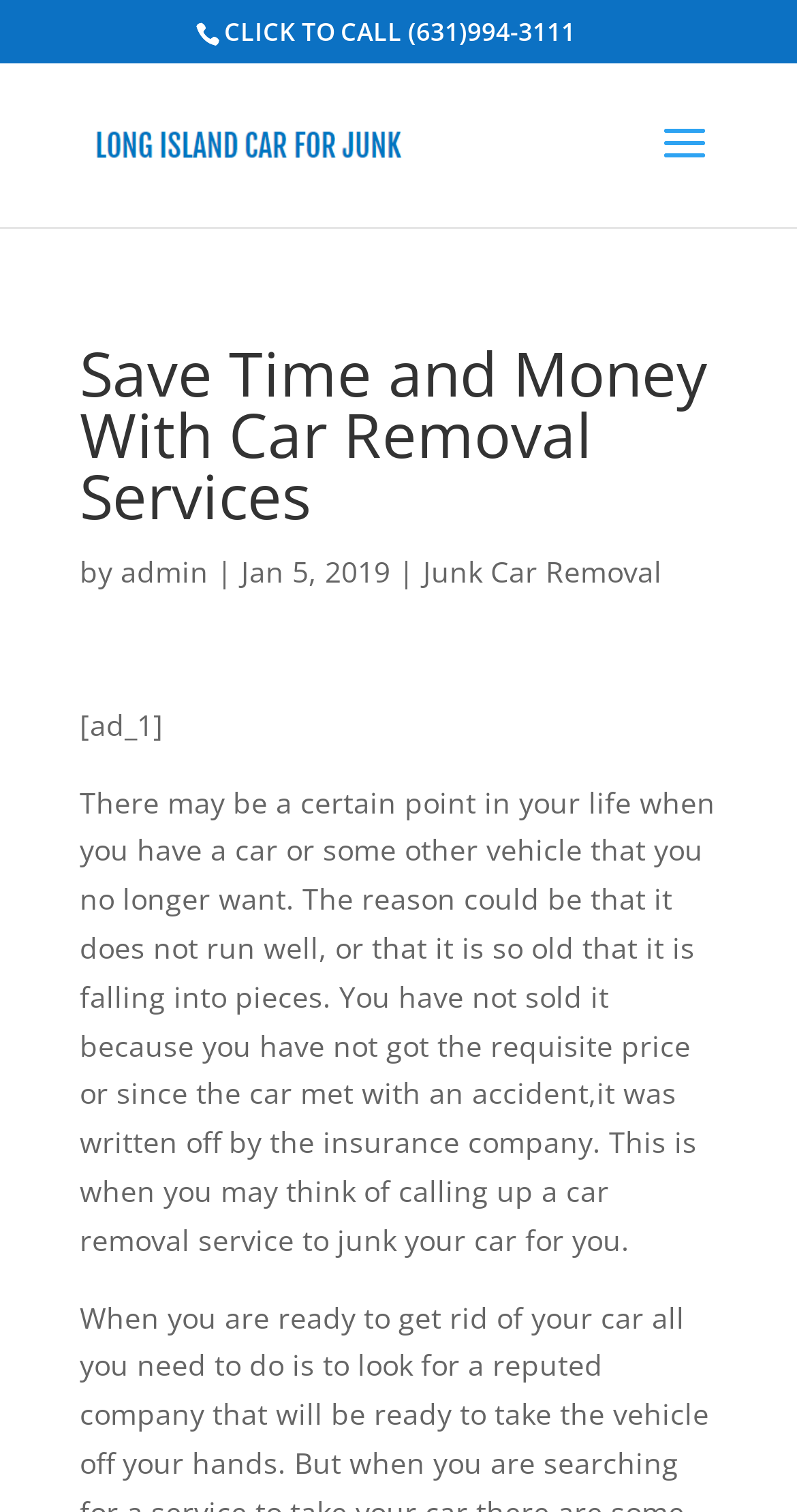Provide a single word or phrase answer to the question: 
Who wrote the article on the webpage?

admin